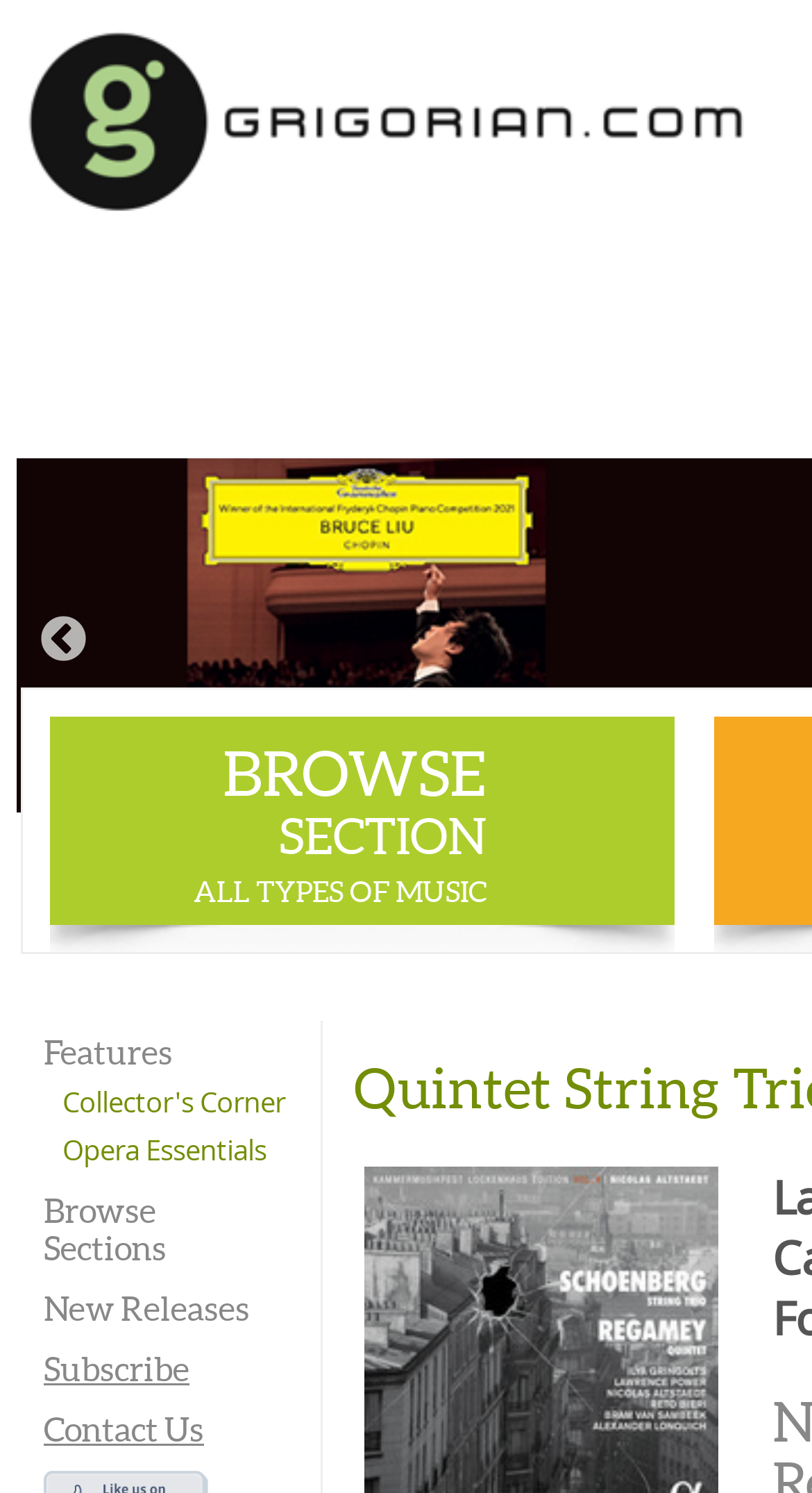What is the first section to browse?
Please provide a single word or phrase answer based on the image.

All Types of Music